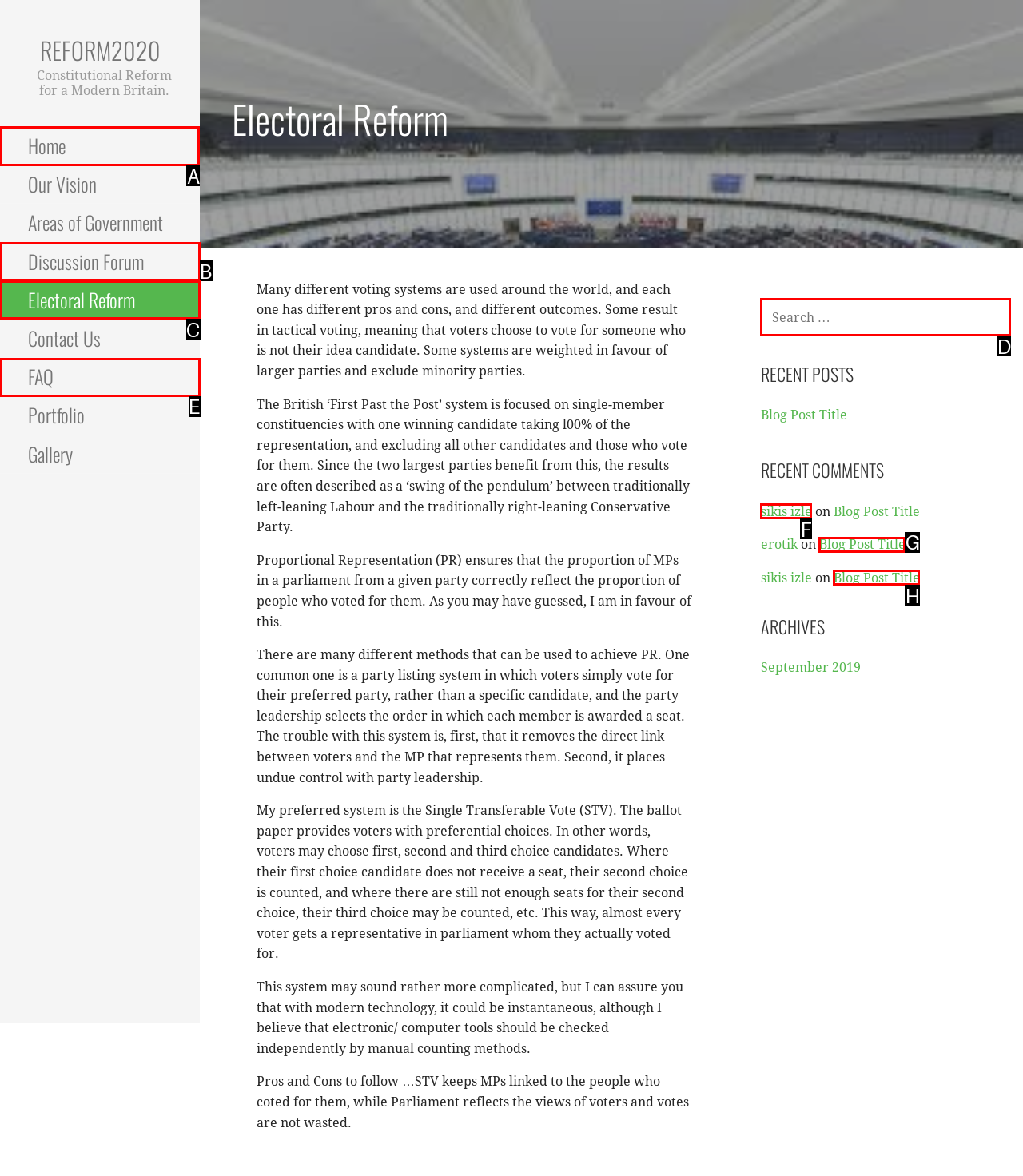Select the letter of the UI element you need to click to complete this task: Click the HOME link.

None